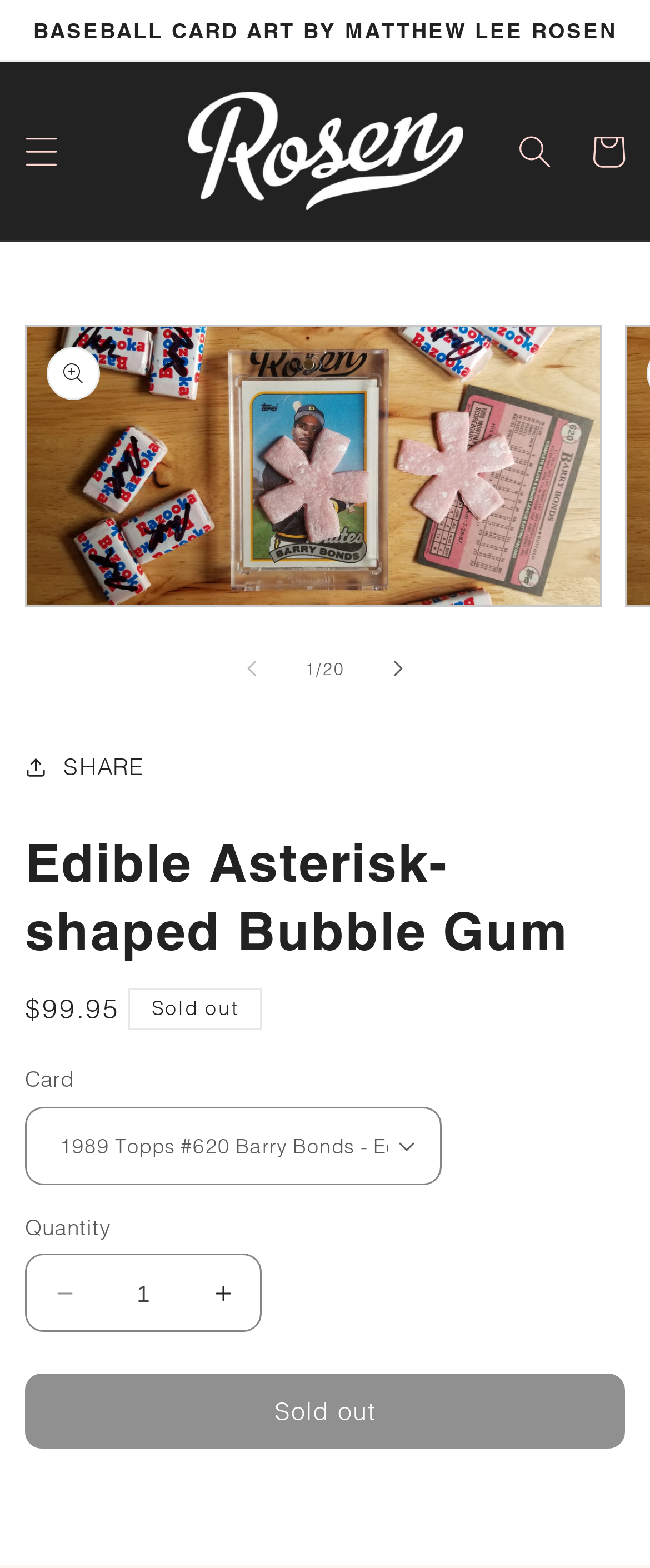Generate a comprehensive description of the webpage.

This webpage is about "Edible Asterisk-shaped Bubble Gum" created by baseball card artist Matthew Lee Rosen. At the top, there is a region announcing the artist's name, "BASEBALL CARD ART BY MATTHEW LEE ROSEN". Below this, there is a menu button on the left and a search button on the right. 

On the left side, there is a link describing the signature logo of the artist, accompanied by an image of the logo. On the right side, there is a cart button. 

The main content of the page is a gallery viewer, which takes up most of the page. It displays a large image of the homemade bubble gum, with navigation buttons to slide left and right. Below the image, there are buttons to share the content and a heading that reads "Edible Asterisk-shaped Bubble Gum". 

Under the heading, there is a section displaying the product information, including the regular price of $99.95, and a status indicating that the product is sold out. There is also a section to select the card type and quantity, with buttons to decrease and increase the quantity. Finally, there is a sold-out button at the bottom.